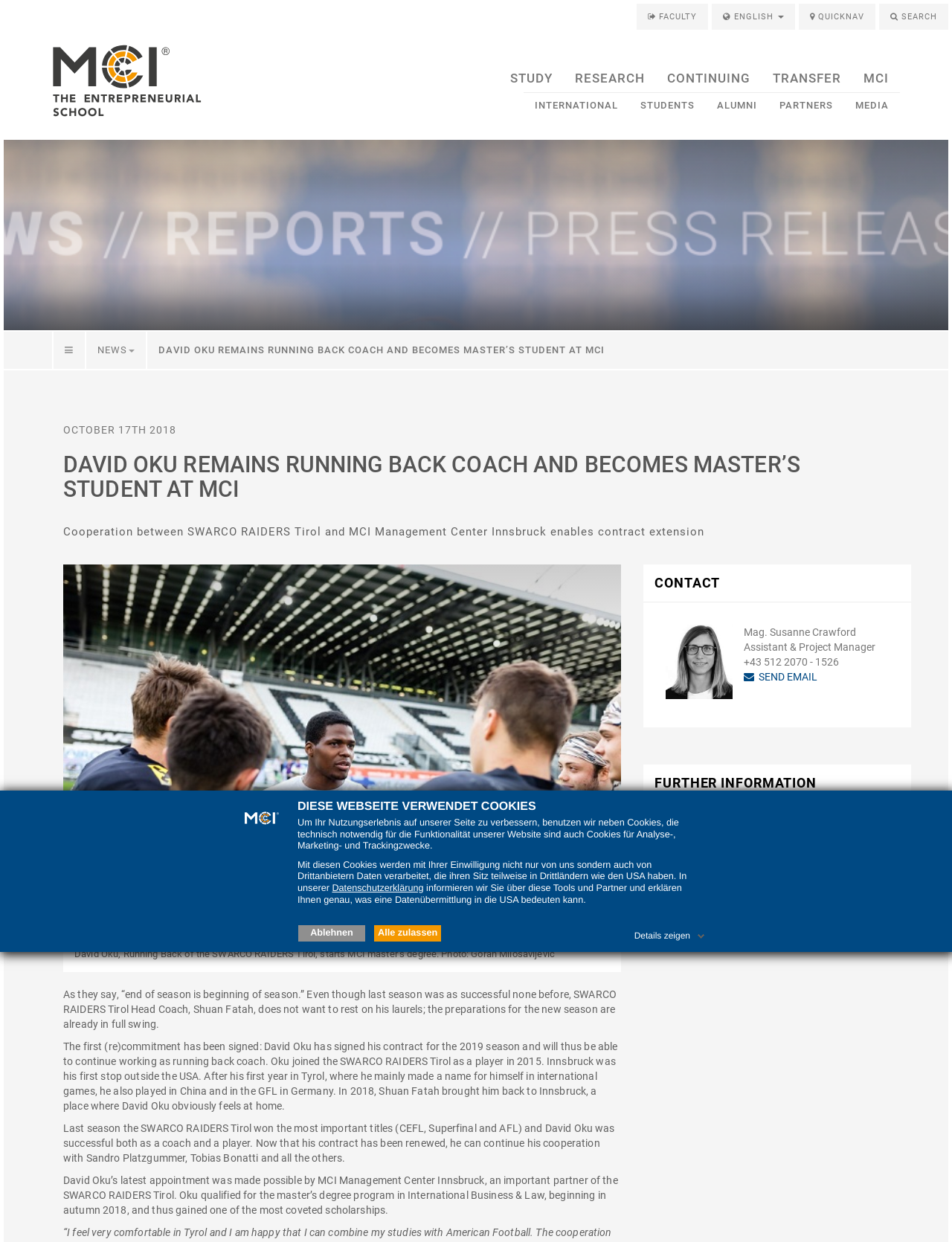Based on the element description "parent_node: DIESE WEBSEITE VERWENDET COOKIES", predict the bounding box coordinates of the UI element.

[0.012, 0.722, 0.059, 0.757]